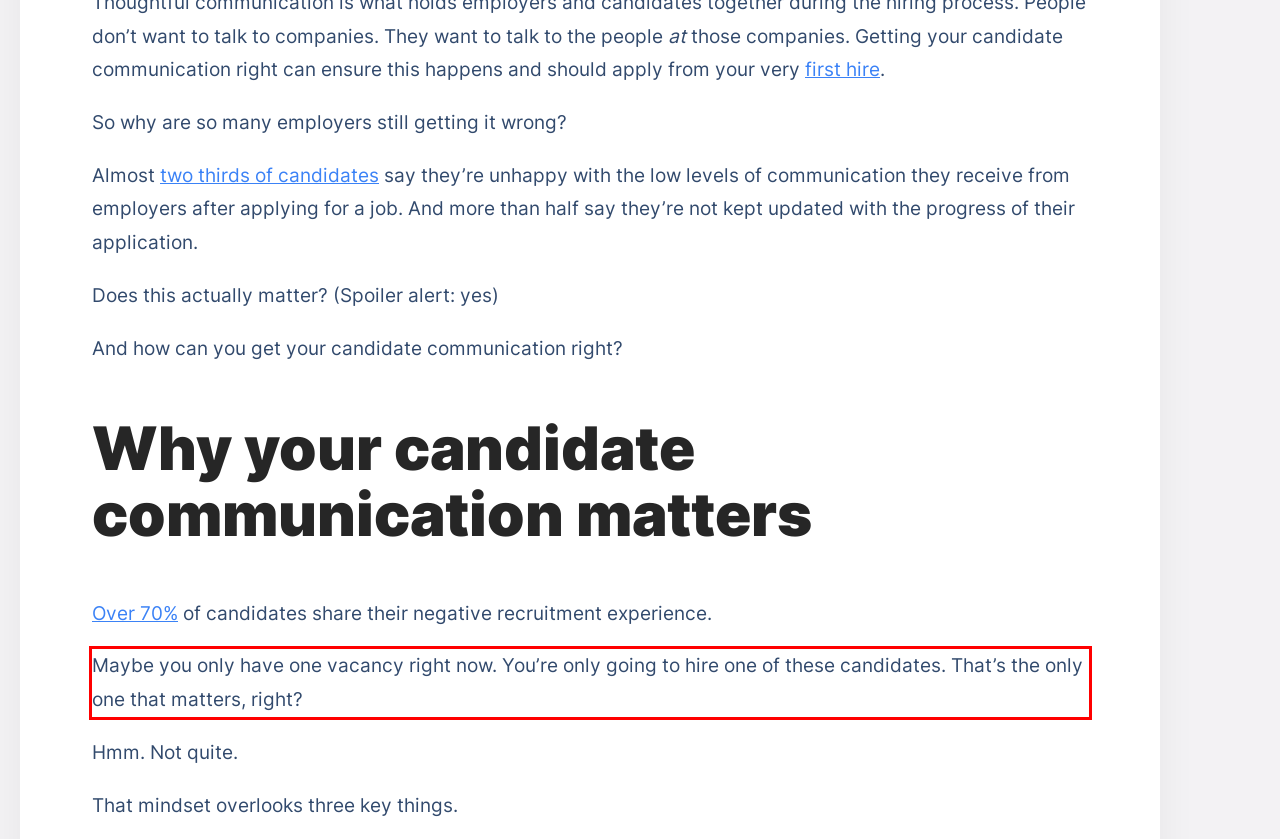Given a screenshot of a webpage with a red bounding box, extract the text content from the UI element inside the red bounding box.

Maybe you only have one vacancy right now. You’re only going to hire one of these candidates. That’s the only one that matters, right?